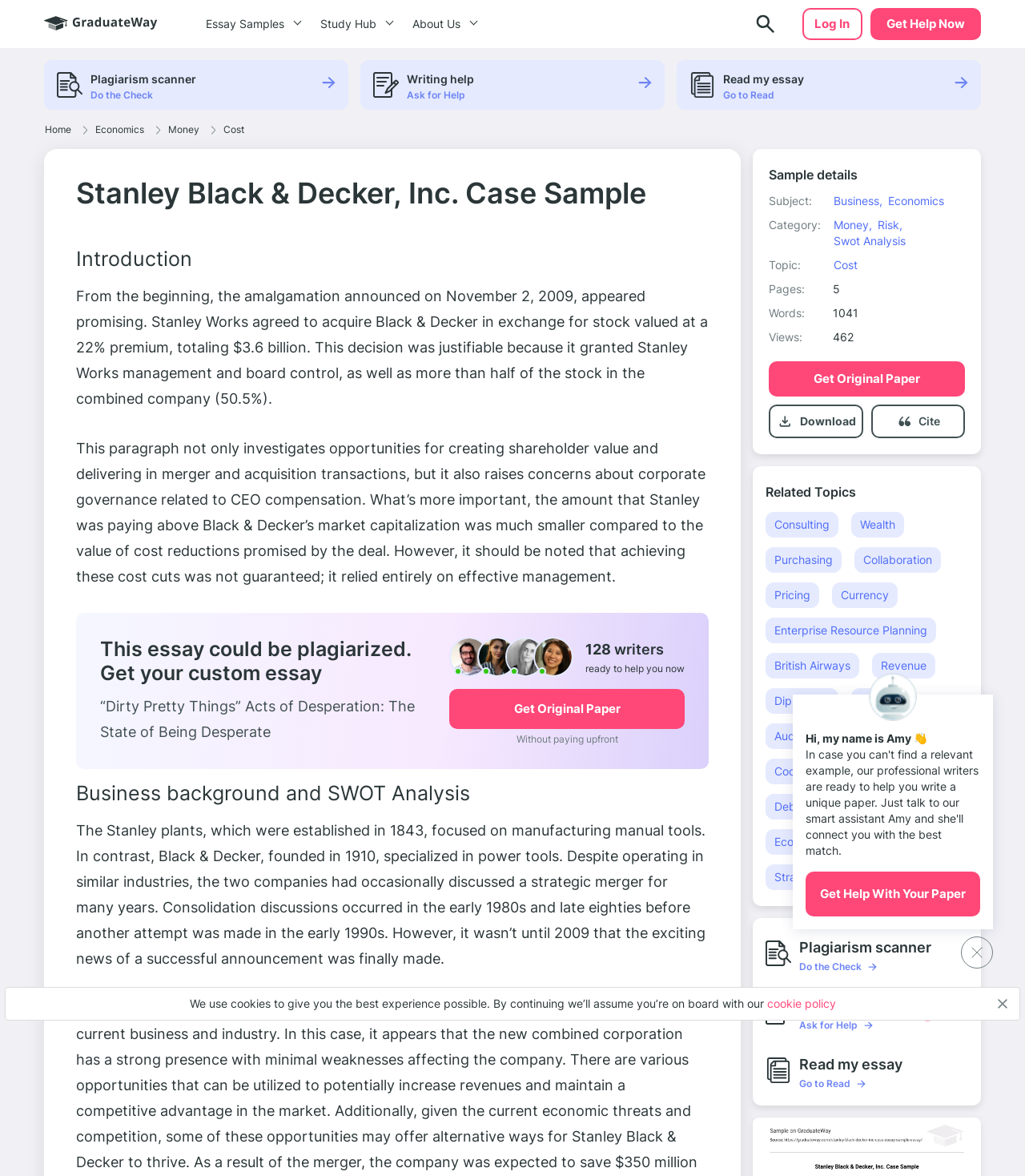Examine the screenshot and answer the question in as much detail as possible: What is the category of the sample essay?

The category of the sample essay can be determined by looking at the 'Category:' field in the sample details section, which lists 'Money,', 'Risk,', and 'Swot Analysis' as the categories.